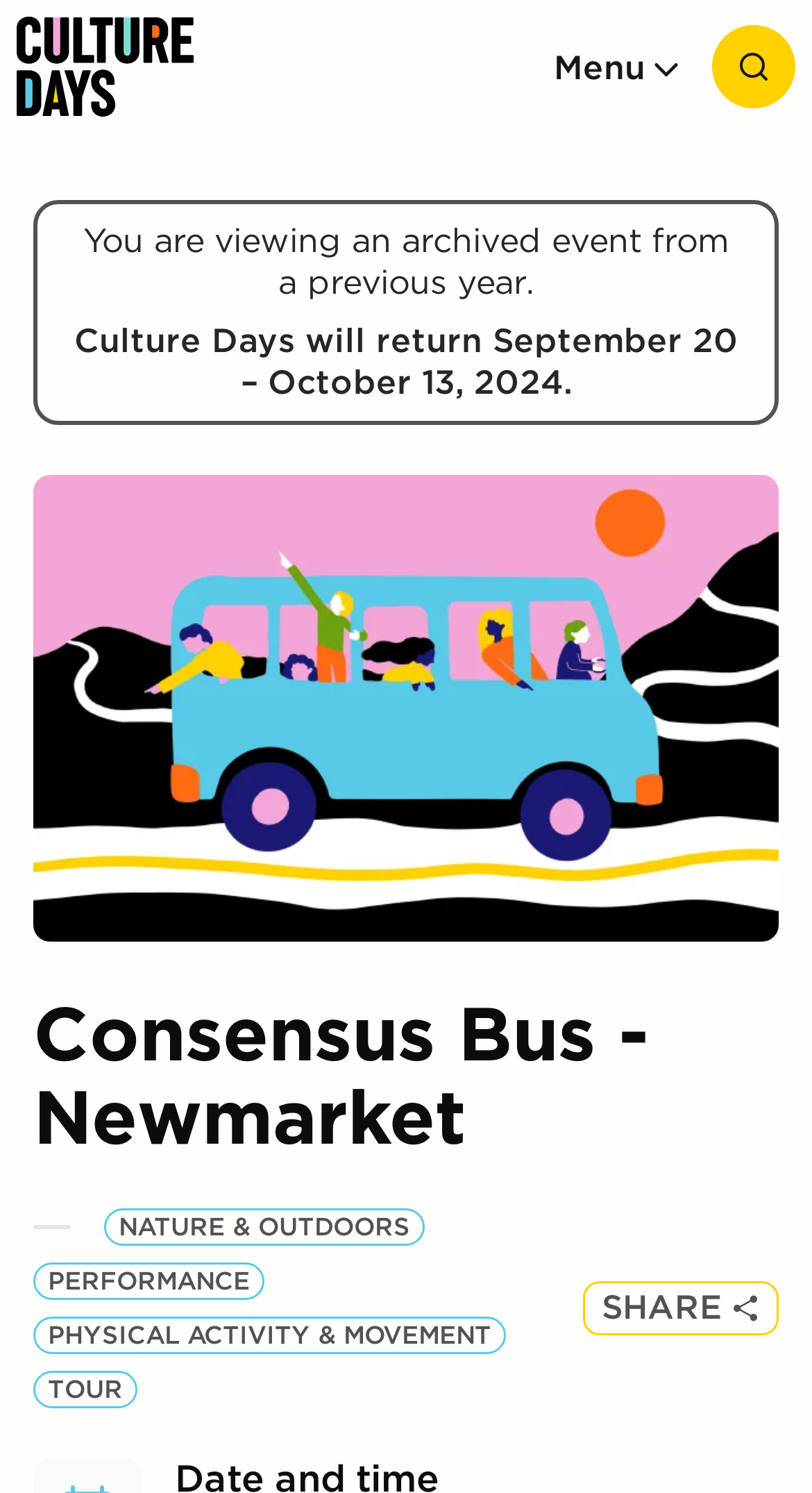Mark the bounding box of the element that matches the following description: "parent_node: Menu".

[0.0, 0.0, 0.259, 0.089]